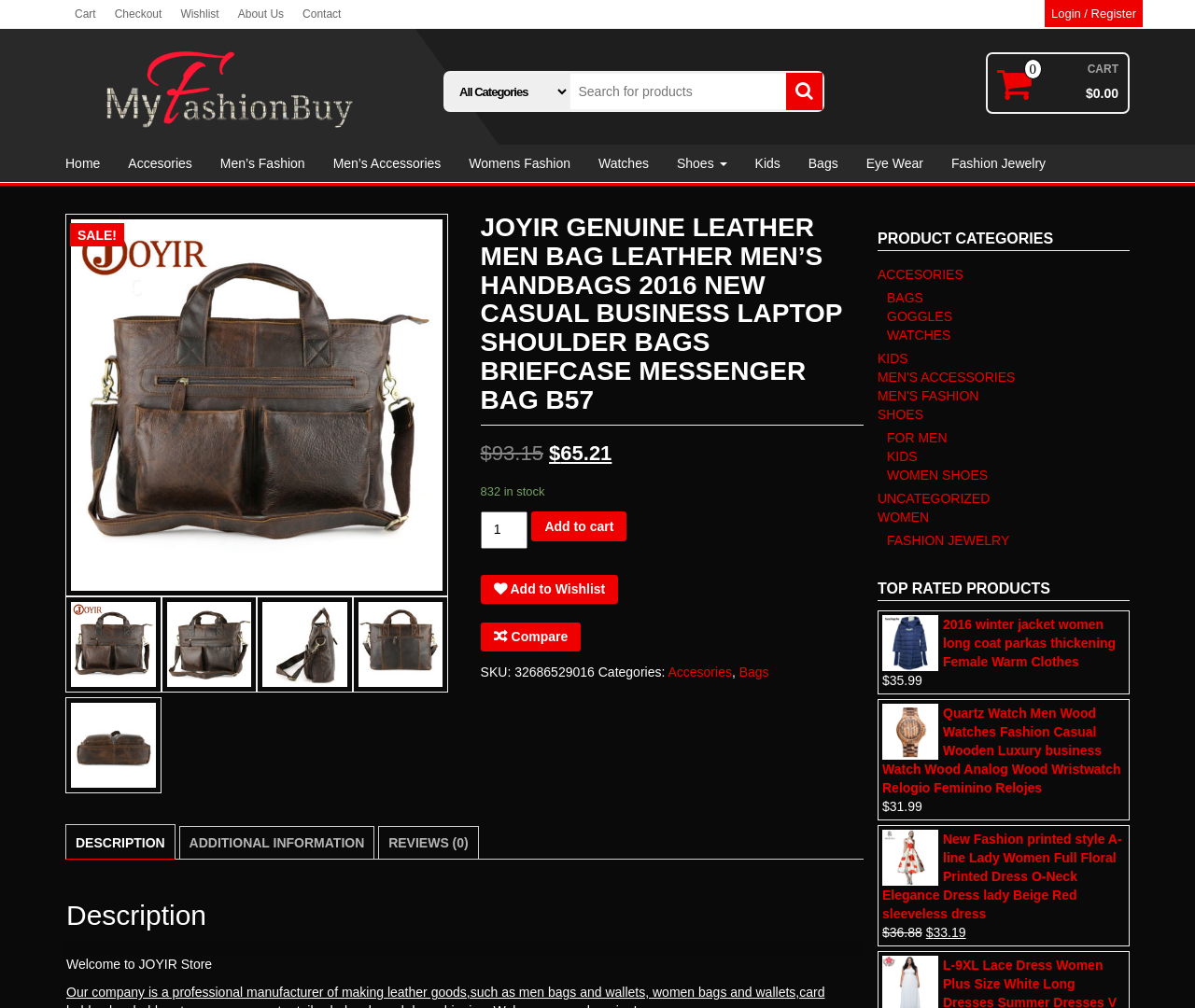Given the element description About Us, identify the bounding box coordinates for the UI element on the webpage screenshot. The format should be (top-left x, top-left y, bottom-right x, bottom-right y), with values between 0 and 1.

[0.191, 0.0, 0.245, 0.028]